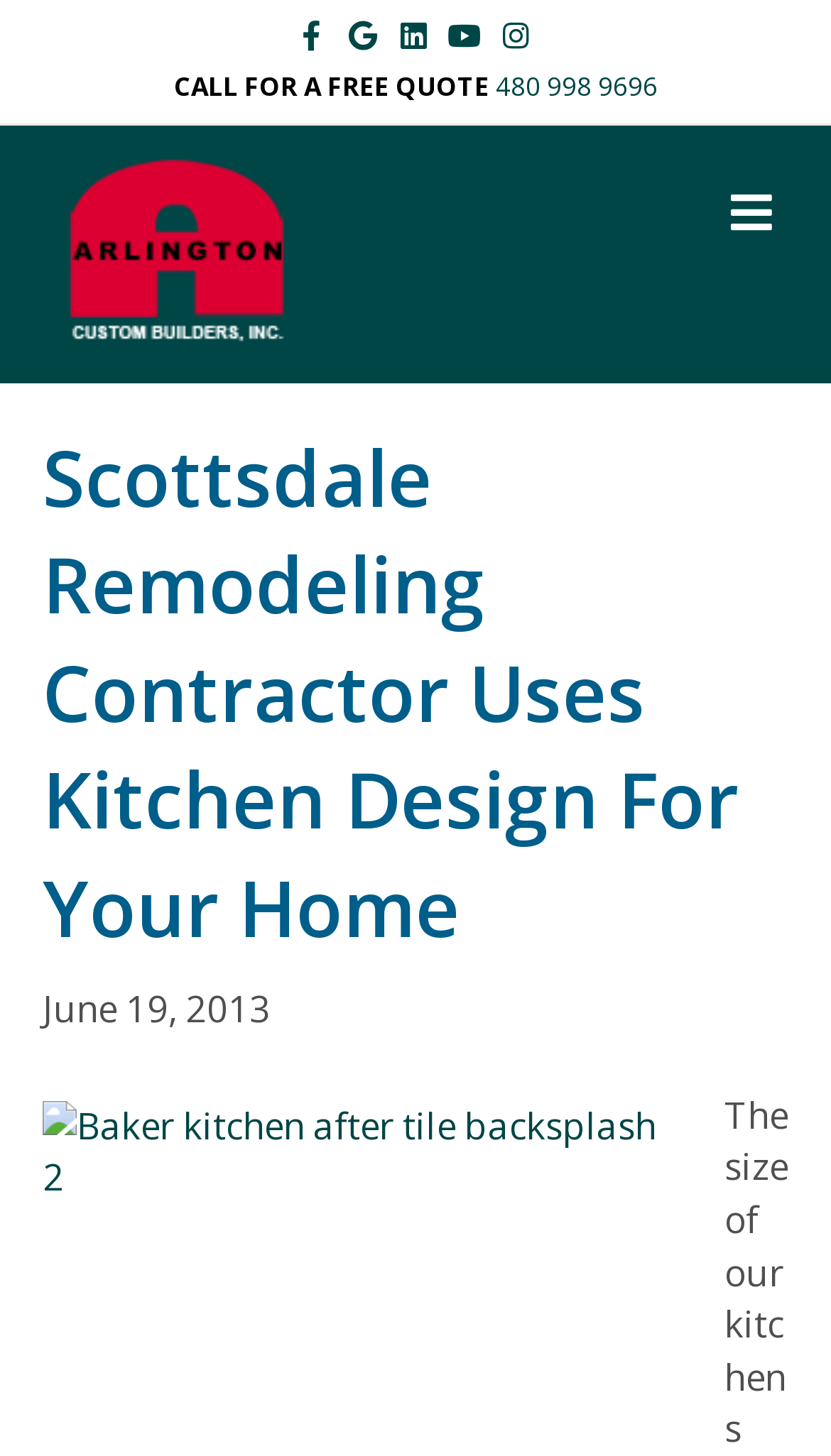Give an extensive and precise description of the webpage.

The webpage is about Arlington Custom Builders, a Scottsdale remodeling contractor that specializes in kitchen design. At the top of the page, there are five social media links, namely Facebook, Google, Linkedin, Youtube, and Instagram, aligned horizontally and positioned near the top left corner of the page. 

Below the social media links, there is a call-to-action section with a "CALL FOR A FREE QUOTE" text and a phone number "480 998 9696" link, both positioned near the top center of the page. 

To the left of the call-to-action section, there is a logo of Arlington Custom Builders, an image with the company name. 

On the top right corner of the page, there is a "Menu" button. 

The main content of the page starts below the top section, with a heading that reads "Scottsdale Remodeling Contractor Uses Kitchen Design For Your Home". This heading is followed by a subheading or a date "June 19, 2013". 

The webpage also mentions that the size of kitchens has doubled since 1920, and people spend more time in their kitchens than ever before, with some families even spending more time in their kitchens.